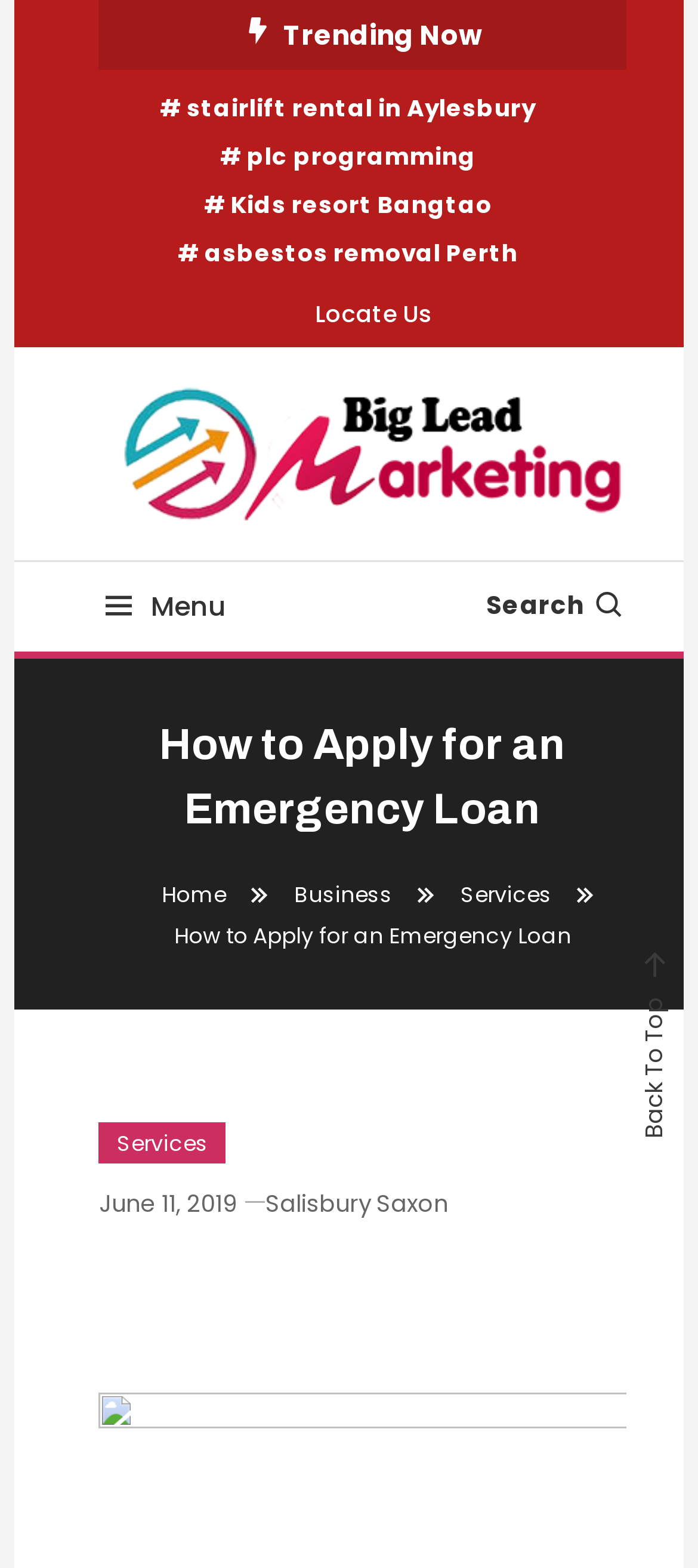Identify the bounding box coordinates of the part that should be clicked to carry out this instruction: "Read the 'How to Apply for an Emergency Loan' article".

[0.142, 0.454, 0.897, 0.536]